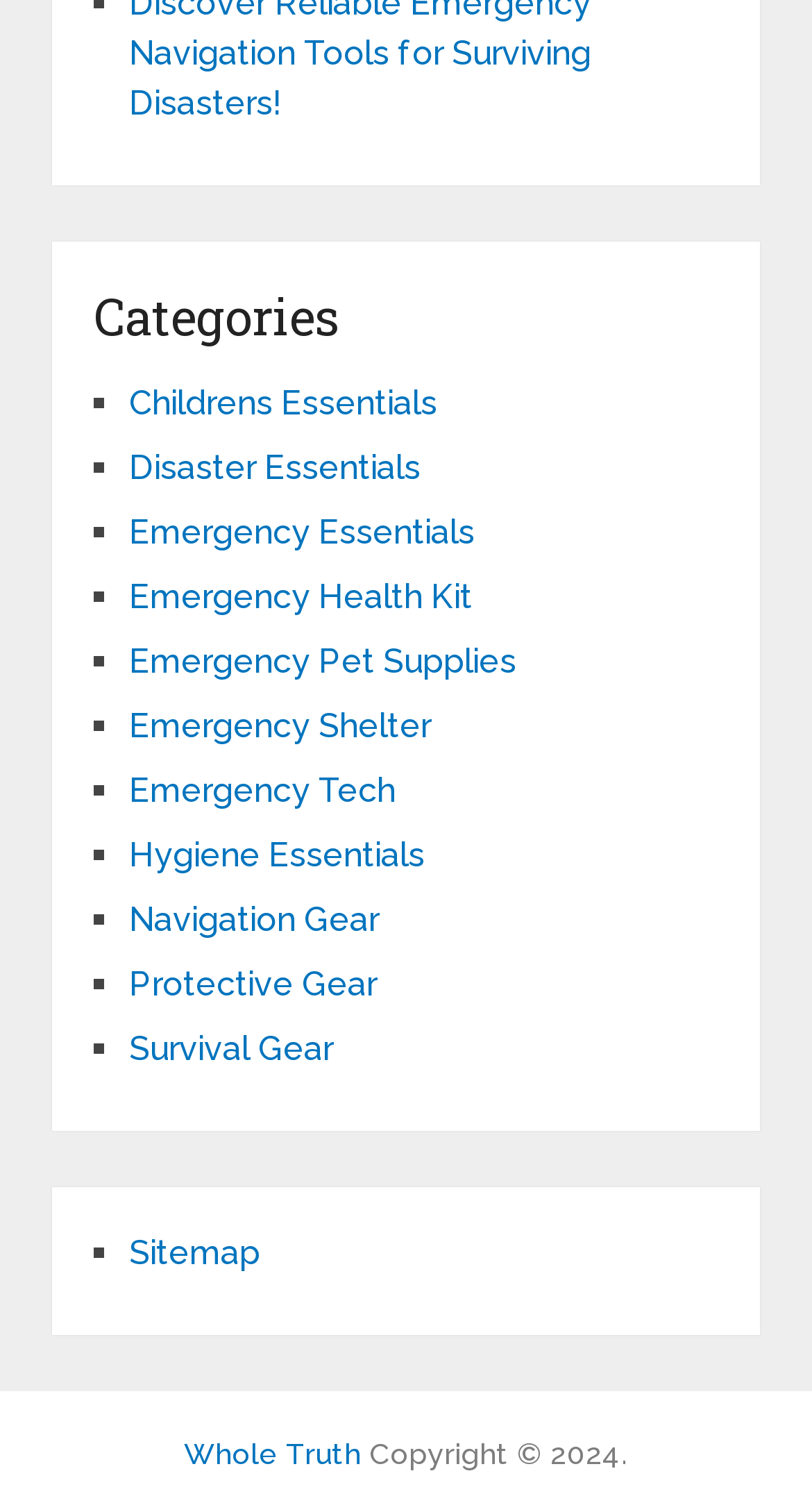Bounding box coordinates are specified in the format (top-left x, top-left y, bottom-right x, bottom-right y). All values are floating point numbers bounded between 0 and 1. Please provide the bounding box coordinate of the region this sentence describes: Nuovo

None